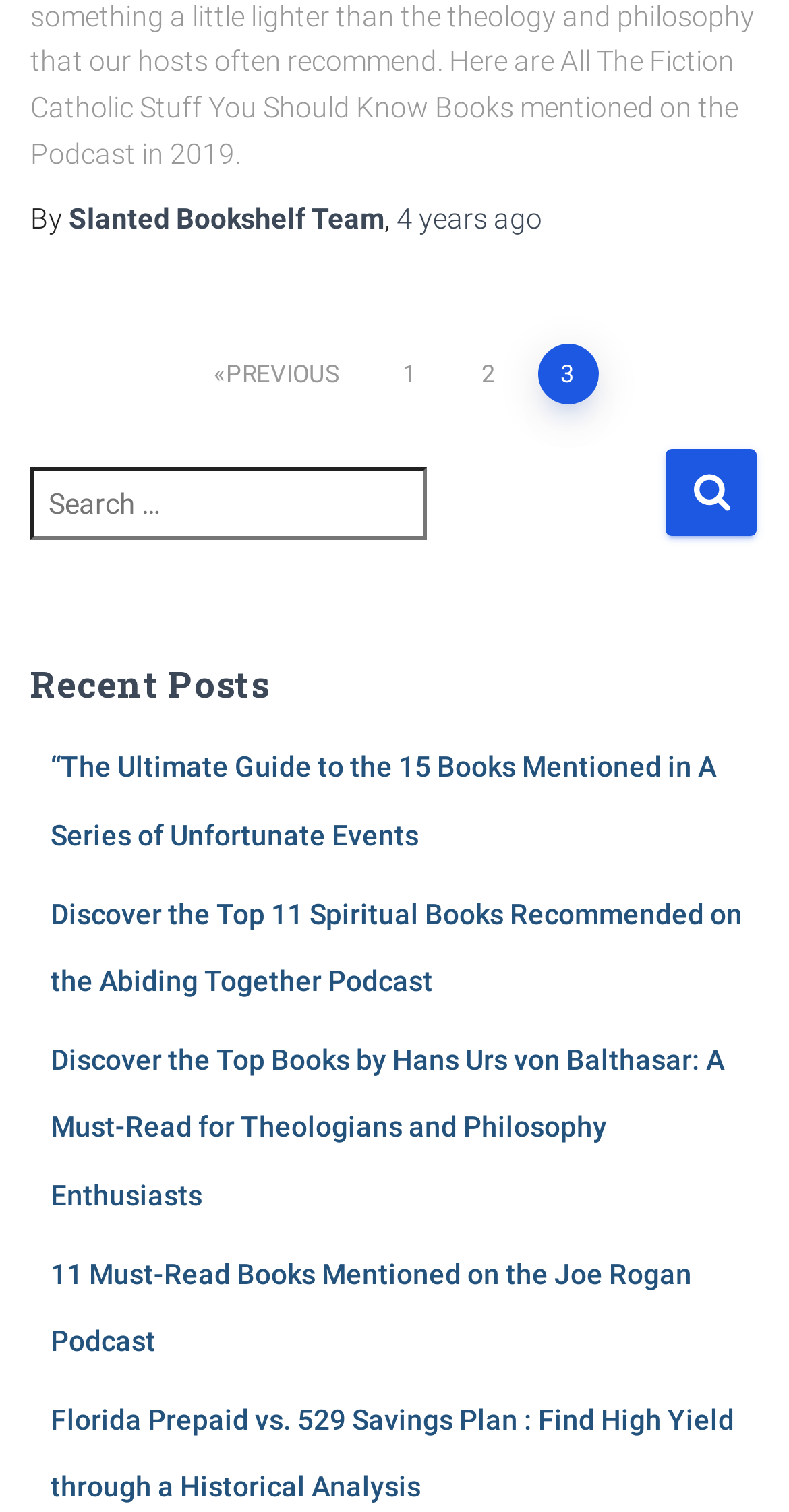Identify the bounding box coordinates of the area that should be clicked in order to complete the given instruction: "Search for posts". The bounding box coordinates should be four float numbers between 0 and 1, i.e., [left, top, right, bottom].

[0.038, 0.309, 0.962, 0.394]